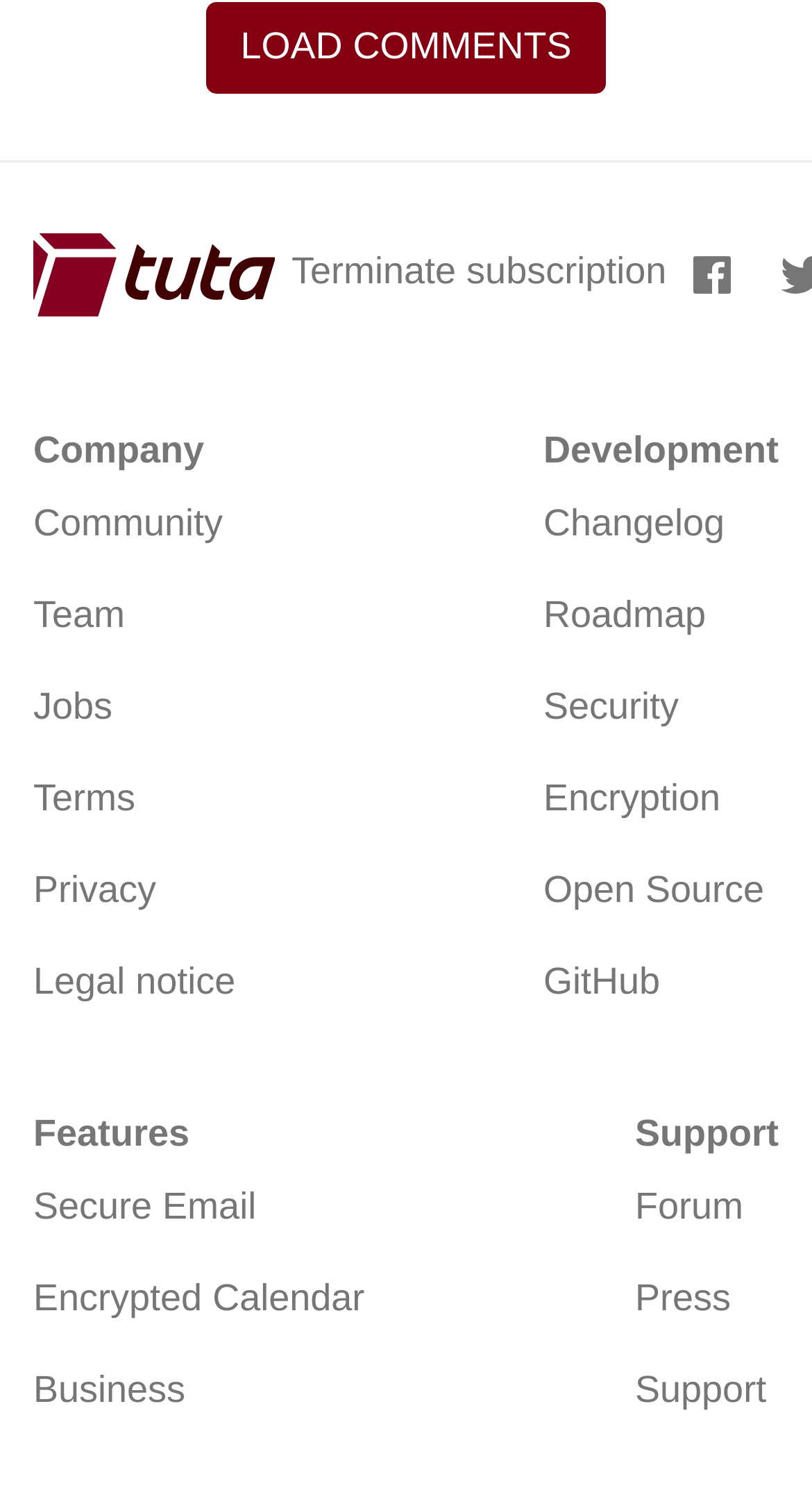Bounding box coordinates are specified in the format (top-left x, top-left y, bottom-right x, bottom-right y). All values are floating point numbers bounded between 0 and 1. Please provide the bounding box coordinate of the region this sentence describes: Vendor Form

None